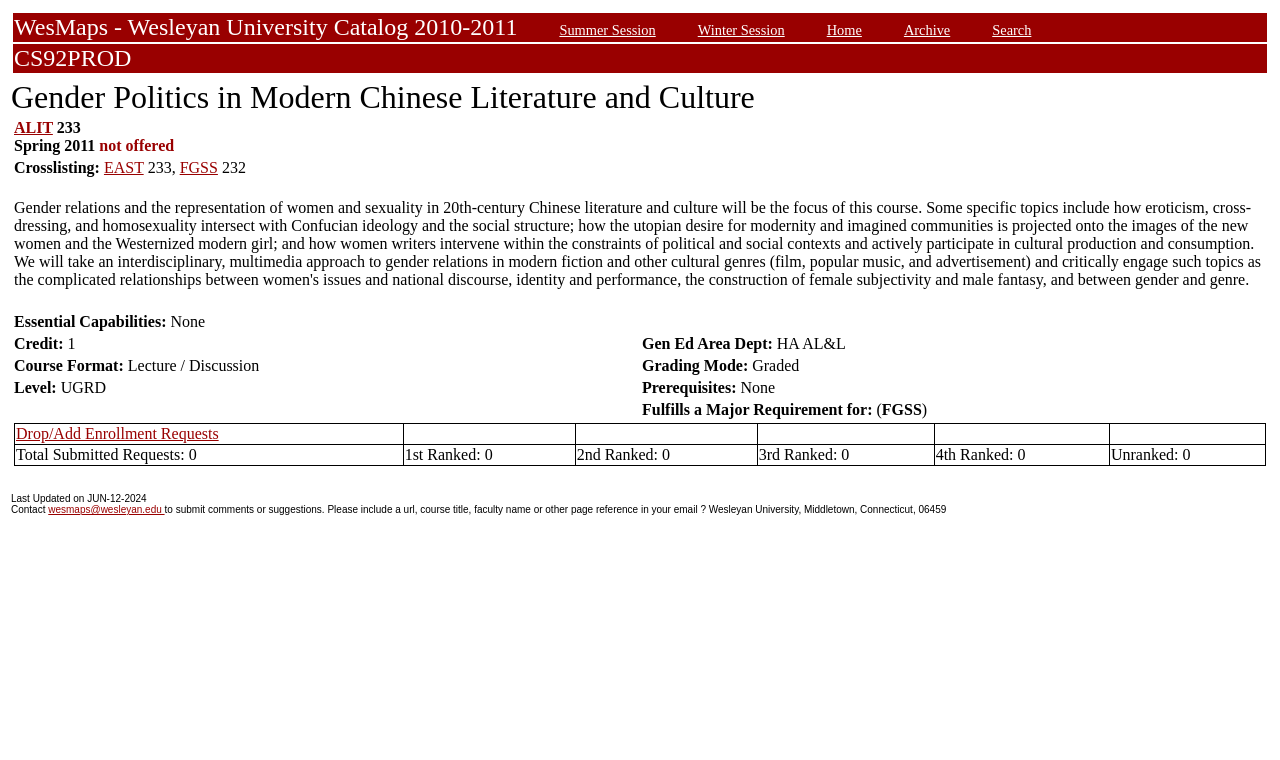Please identify the bounding box coordinates of the element's region that should be clicked to execute the following instruction: "Click on Drop/Add Enrollment Requests". The bounding box coordinates must be four float numbers between 0 and 1, i.e., [left, top, right, bottom].

[0.012, 0.559, 0.171, 0.582]